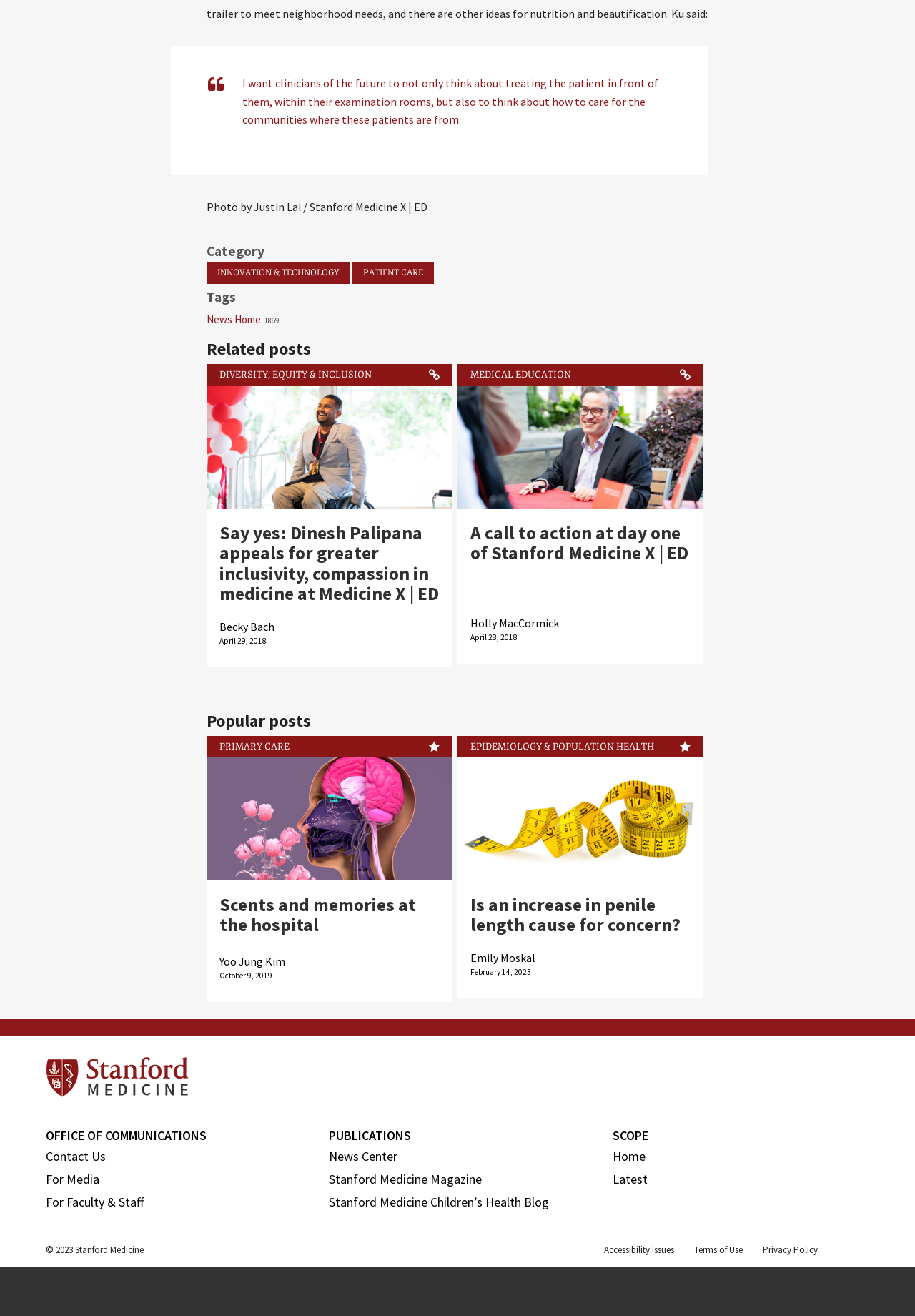Kindly determine the bounding box coordinates for the clickable area to achieve the given instruction: "Click on the 'INNOVATION & TECHNOLOGY' link".

[0.226, 0.199, 0.383, 0.216]